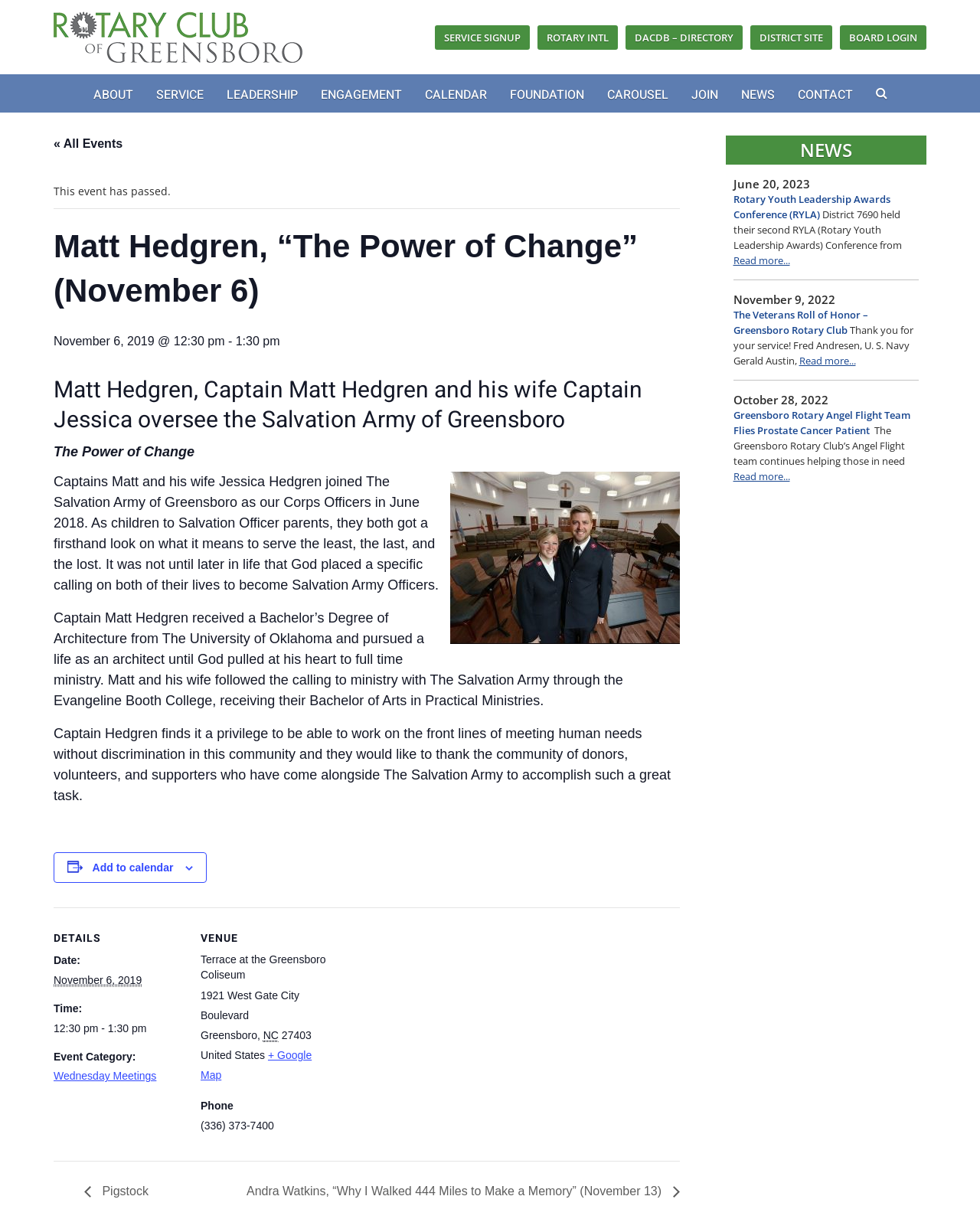Give a short answer using one word or phrase for the question:
What is the category of the event on November 6?

Wednesday Meetings